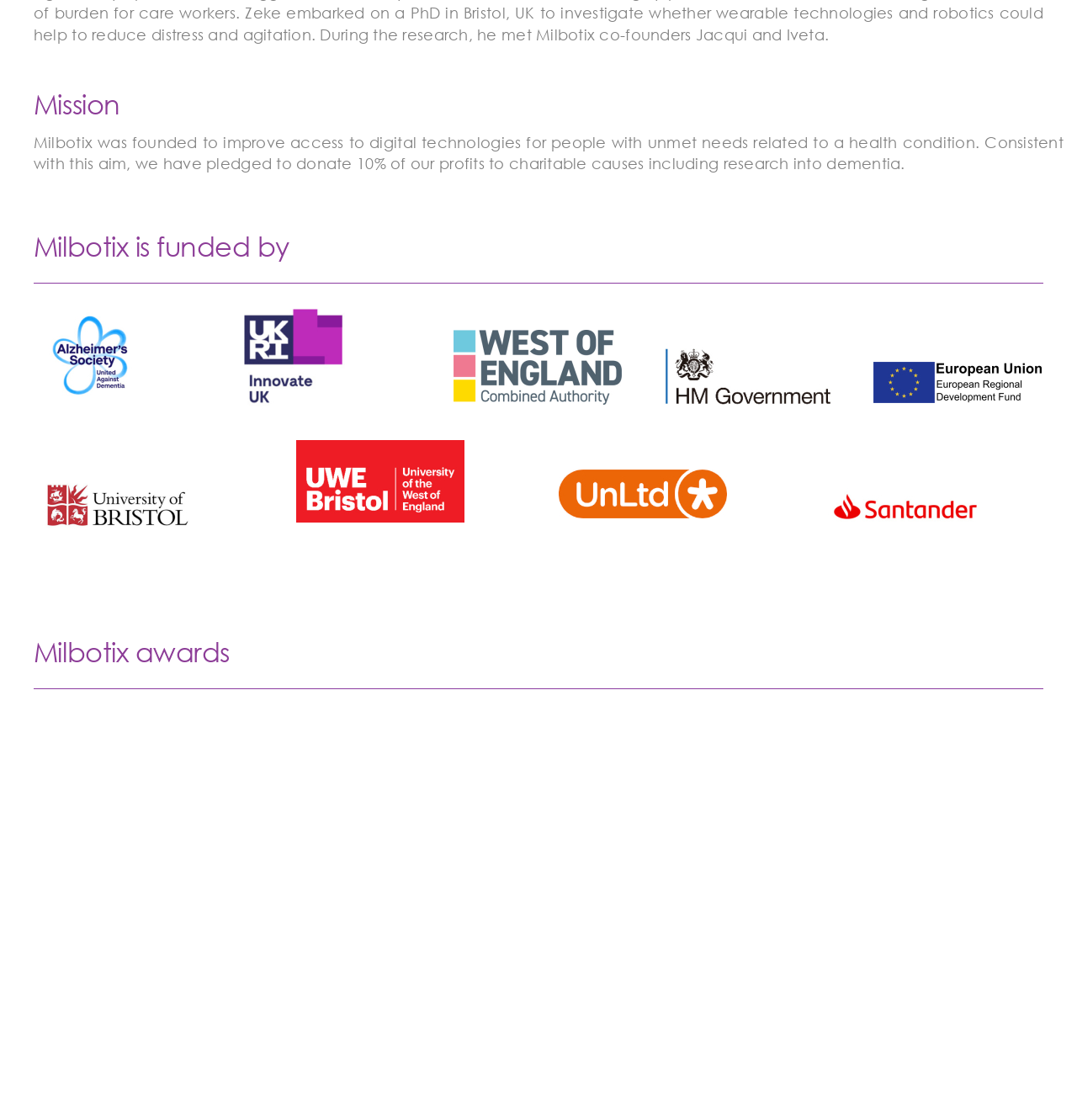Indicate the bounding box coordinates of the clickable region to achieve the following instruction: "Explore UniBristol link."

[0.031, 0.418, 0.187, 0.434]